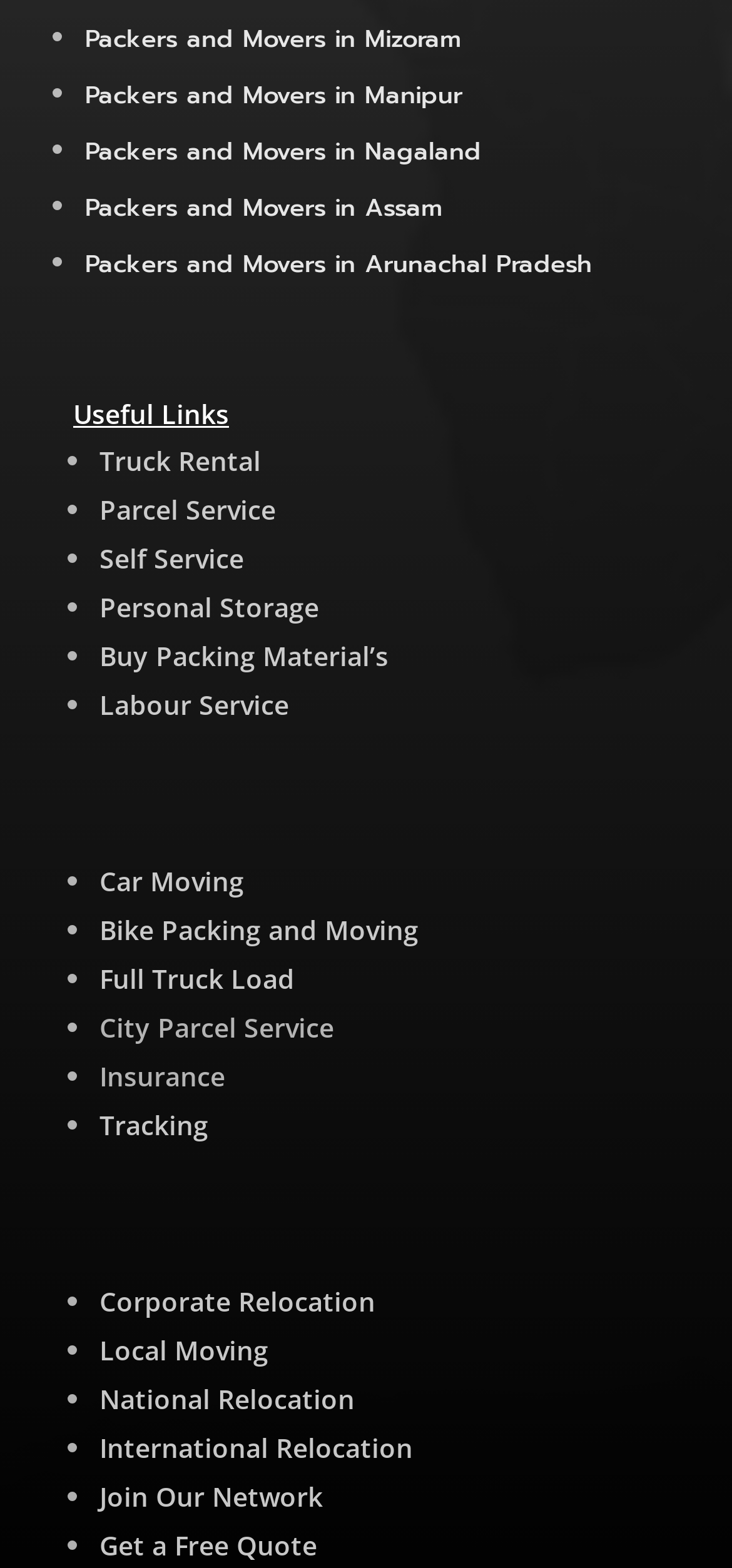Bounding box coordinates are specified in the format (top-left x, top-left y, bottom-right x, bottom-right y). All values are floating point numbers bounded between 0 and 1. Please provide the bounding box coordinate of the region this sentence describes: Bike Packing and Moving

[0.136, 0.582, 0.572, 0.604]